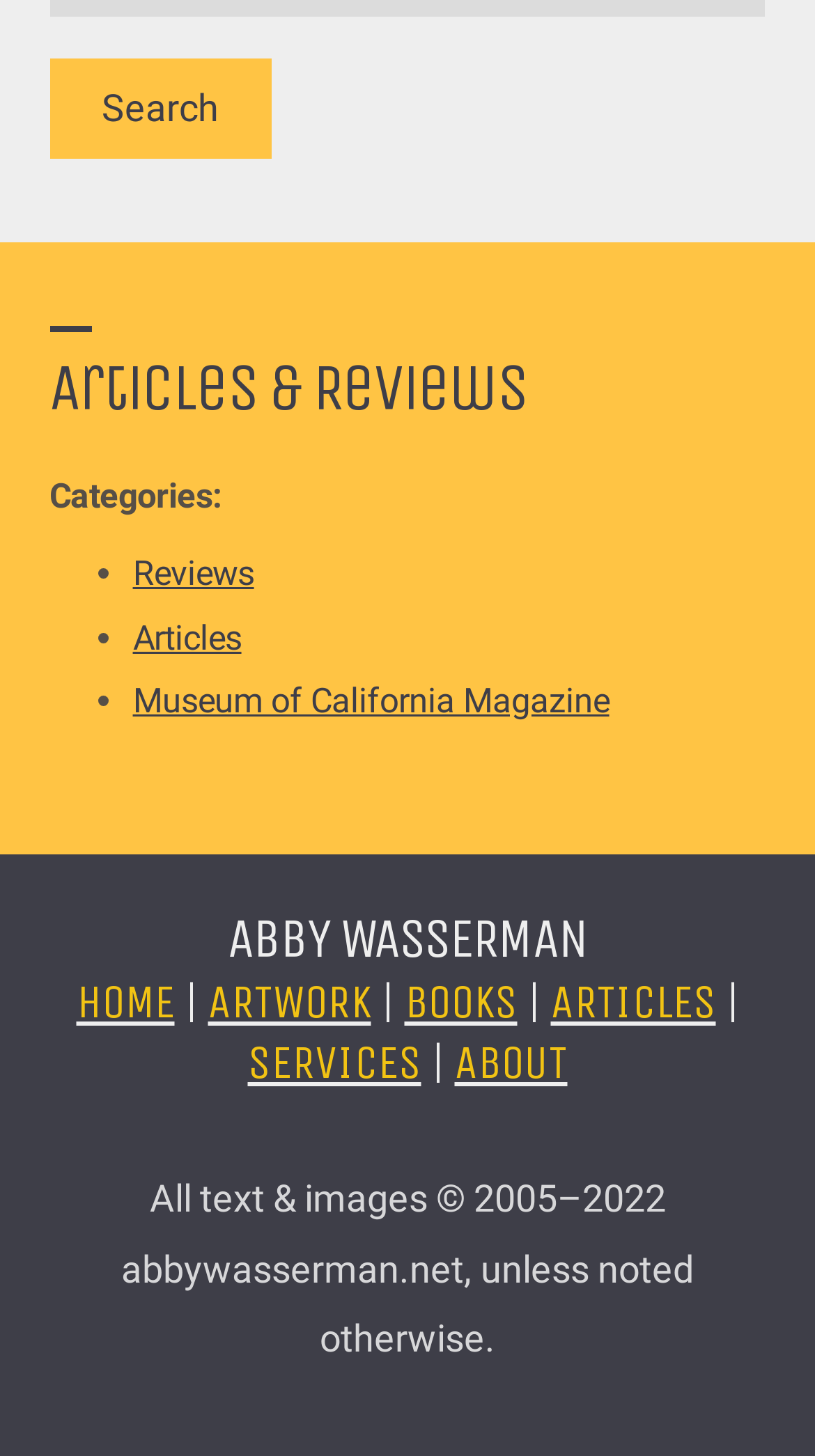What is the search button for?
Your answer should be a single word or phrase derived from the screenshot.

Searching the webpage